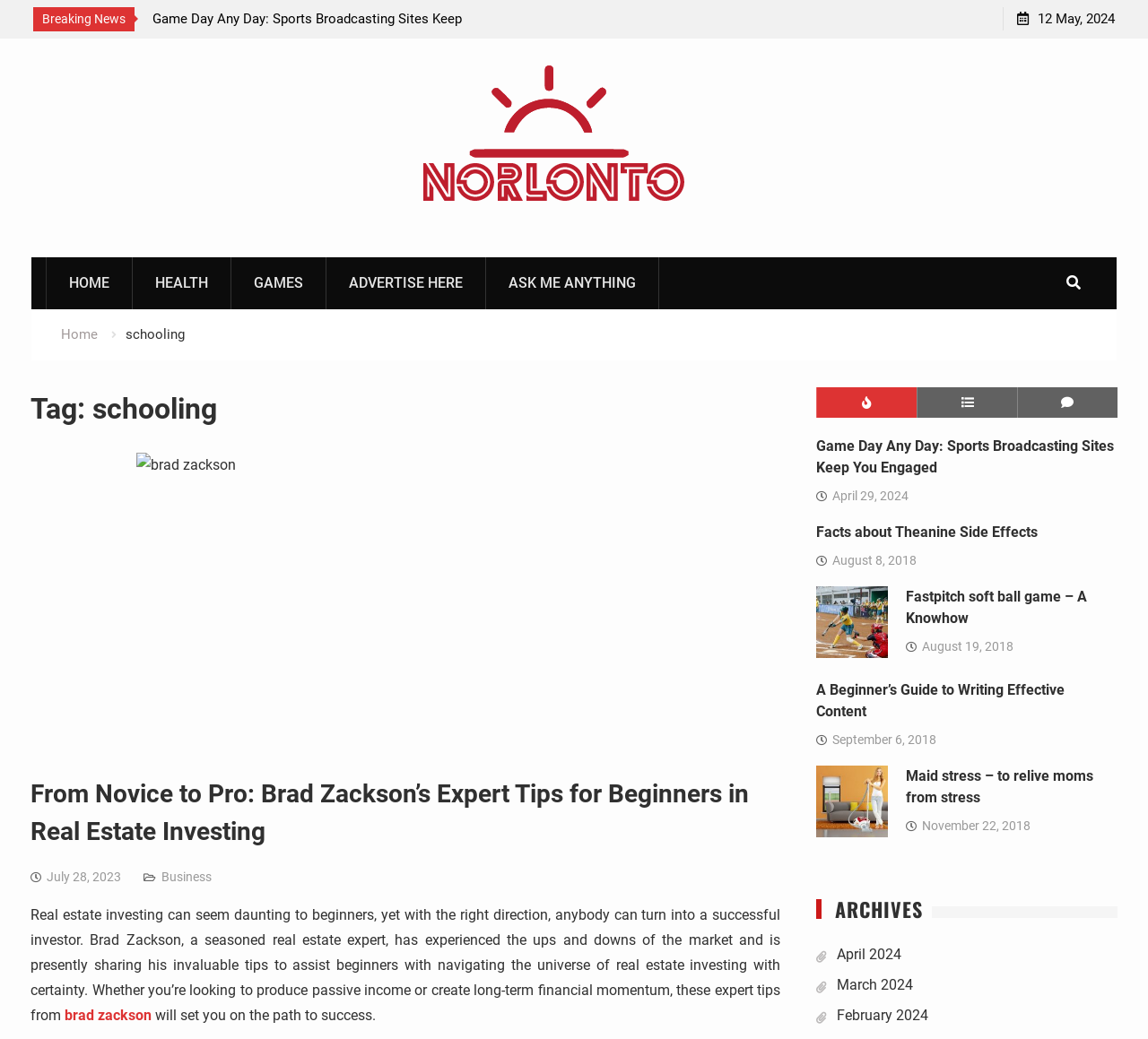Please determine the bounding box coordinates of the element to click in order to execute the following instruction: "Read 'Year-Round Relaxation: How a Pergola Transforms Your Outdoor Space'". The coordinates should be four float numbers between 0 and 1, specified as [left, top, right, bottom].

[0.125, 0.007, 0.422, 0.052]